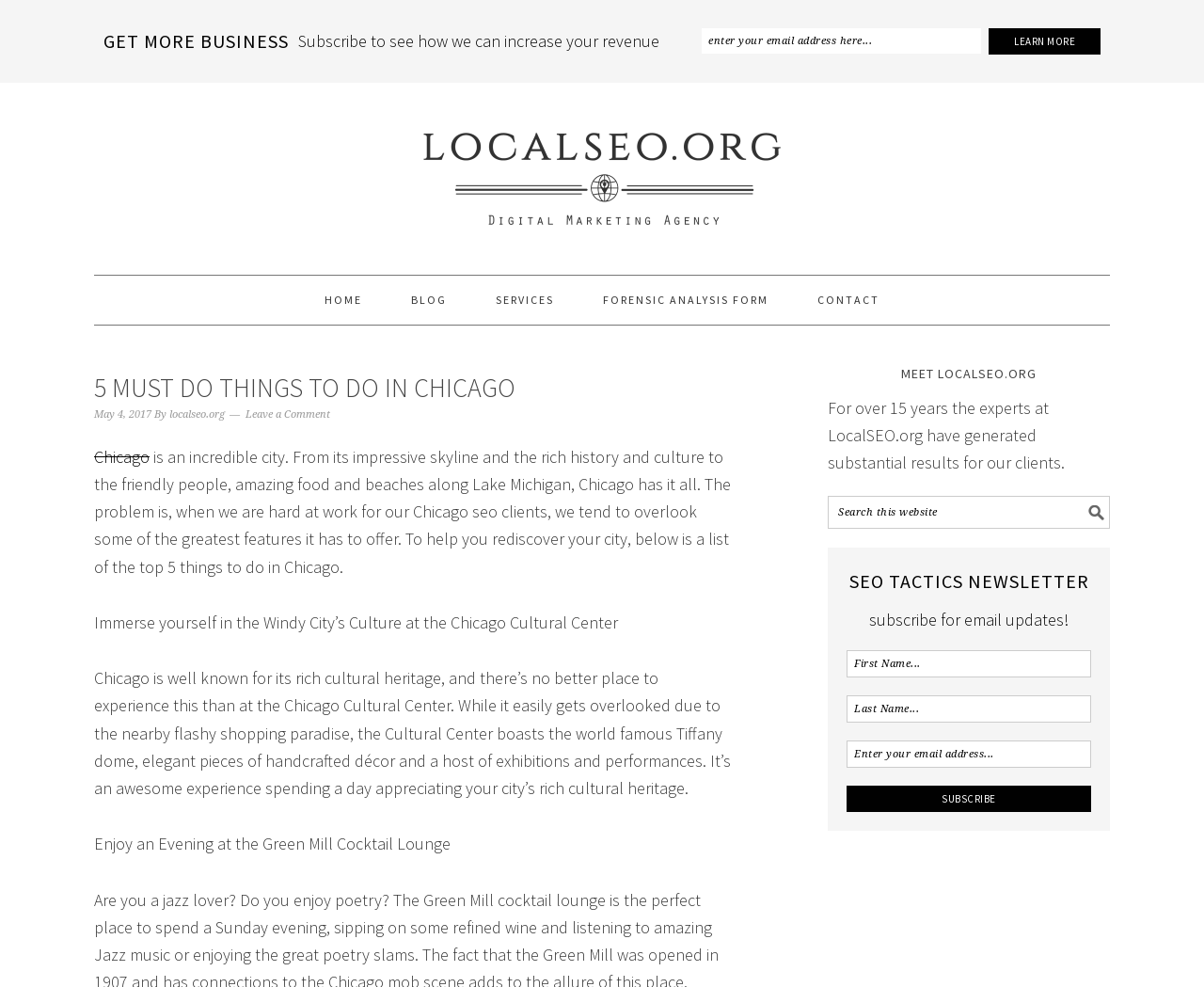Can you identify the bounding box coordinates of the clickable region needed to carry out this instruction: 'Learn More'? The coordinates should be four float numbers within the range of 0 to 1, stated as [left, top, right, bottom].

[0.821, 0.029, 0.914, 0.055]